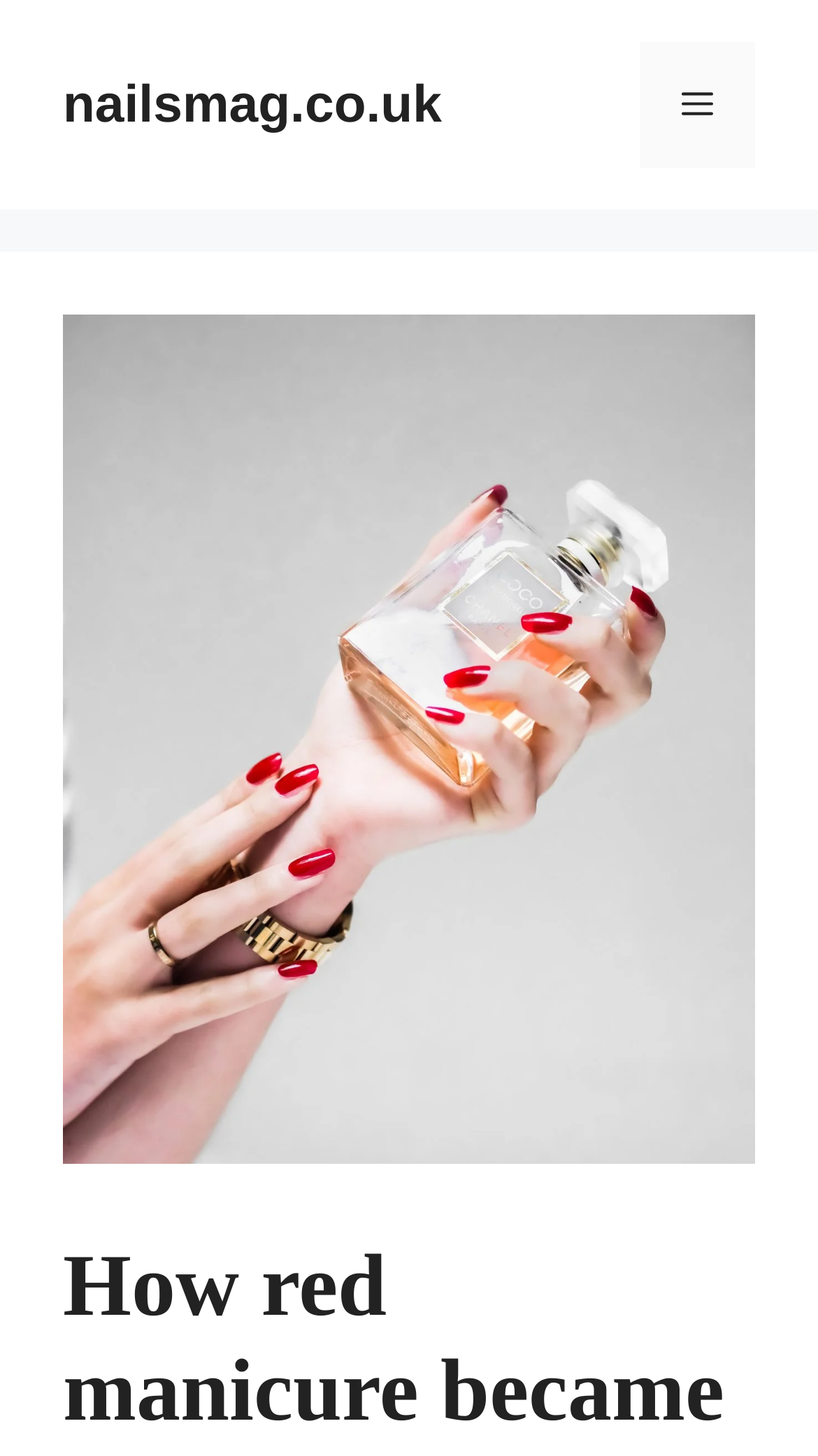From the webpage screenshot, predict the bounding box of the UI element that matches this description: "nailsmag.co.uk".

[0.077, 0.052, 0.54, 0.092]